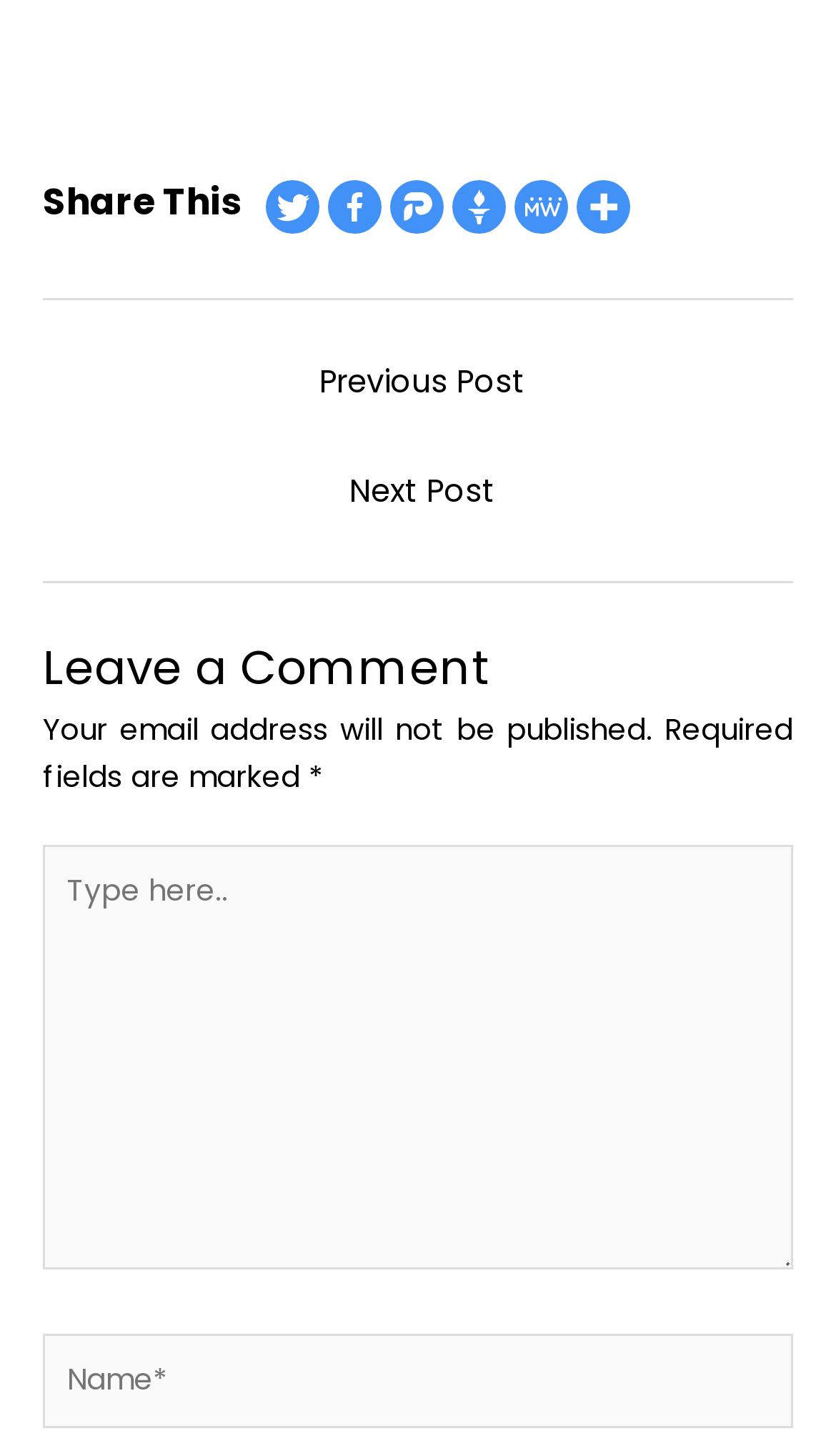Find the bounding box of the element with the following description: "Login / Register". The coordinates must be four float numbers between 0 and 1, formatted as [left, top, right, bottom].

None